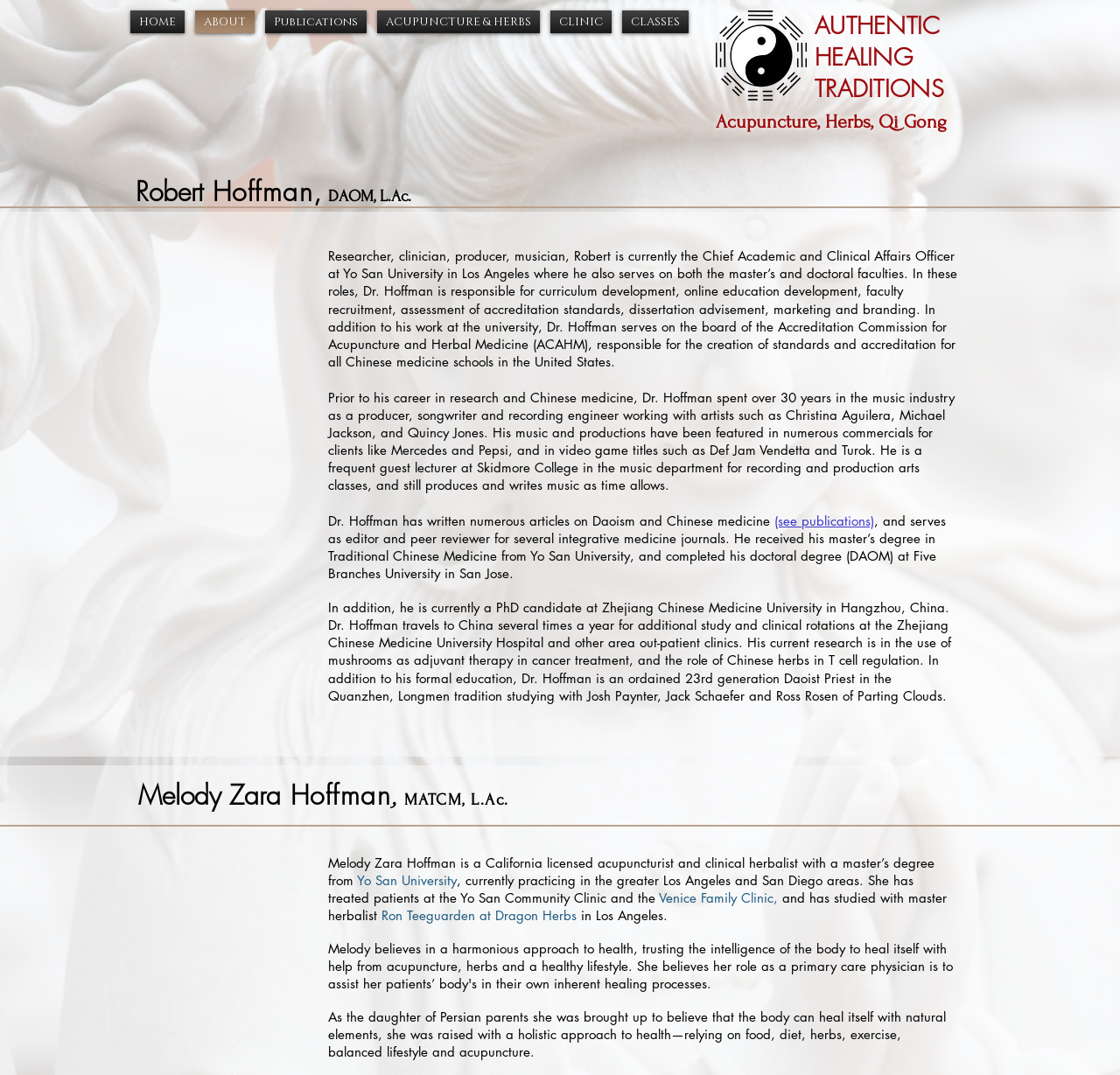Provide a thorough description of this webpage.

The webpage is about Authentic Healing Traditions, a site run by Rob Hoffman and Melody Zara, two Los Angeles-based acupuncturists, herbalists, tai chi, and qigong practitioners. 

At the top of the page, there is a navigation menu with six links: HOME, ABOUT, Publications, ACUPUNCTURE & HERBS, CLINIC, and CLASSES. To the right of the navigation menu, there is a yin-yang image. 

Below the navigation menu, there are three headings that introduce the site and its focus on acupuncture, herbs, and Qi Gong. 

The main content of the page is divided into two sections, one for each practitioner. On the left side, there is a section about Robert Hoffman, which includes his title, a brief description, and several paragraphs of text that detail his background, experience, and research interests. There is also a link to his publications. 

On the right side, there is a section about Melody Zara Hoffman, which includes her title, a brief description, and several paragraphs of text that detail her background, experience, and practice. There are also links to Yo San University and the Venice Family Clinic. 

Throughout the page, the text is organized in a clear and readable manner, with headings and paragraphs that make it easy to follow.